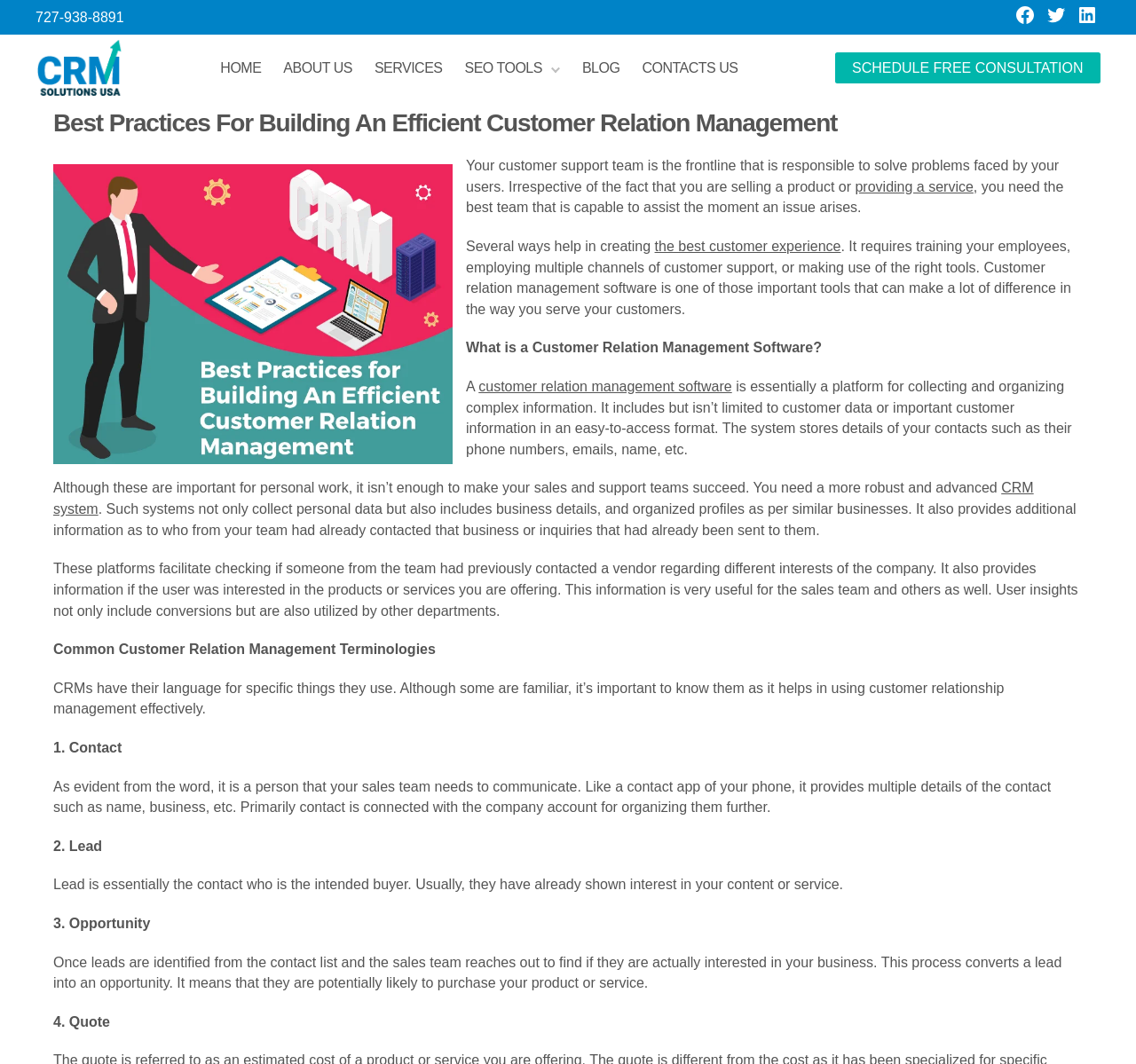What is a lead in CRM terminology?
Using the image provided, answer with just one word or phrase.

A contact who is an intended buyer